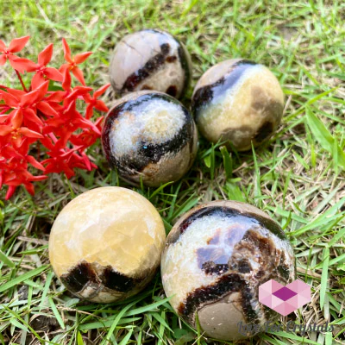Give a one-word or short phrase answer to the question: 
What is the primary color of the flowers in the image?

Red